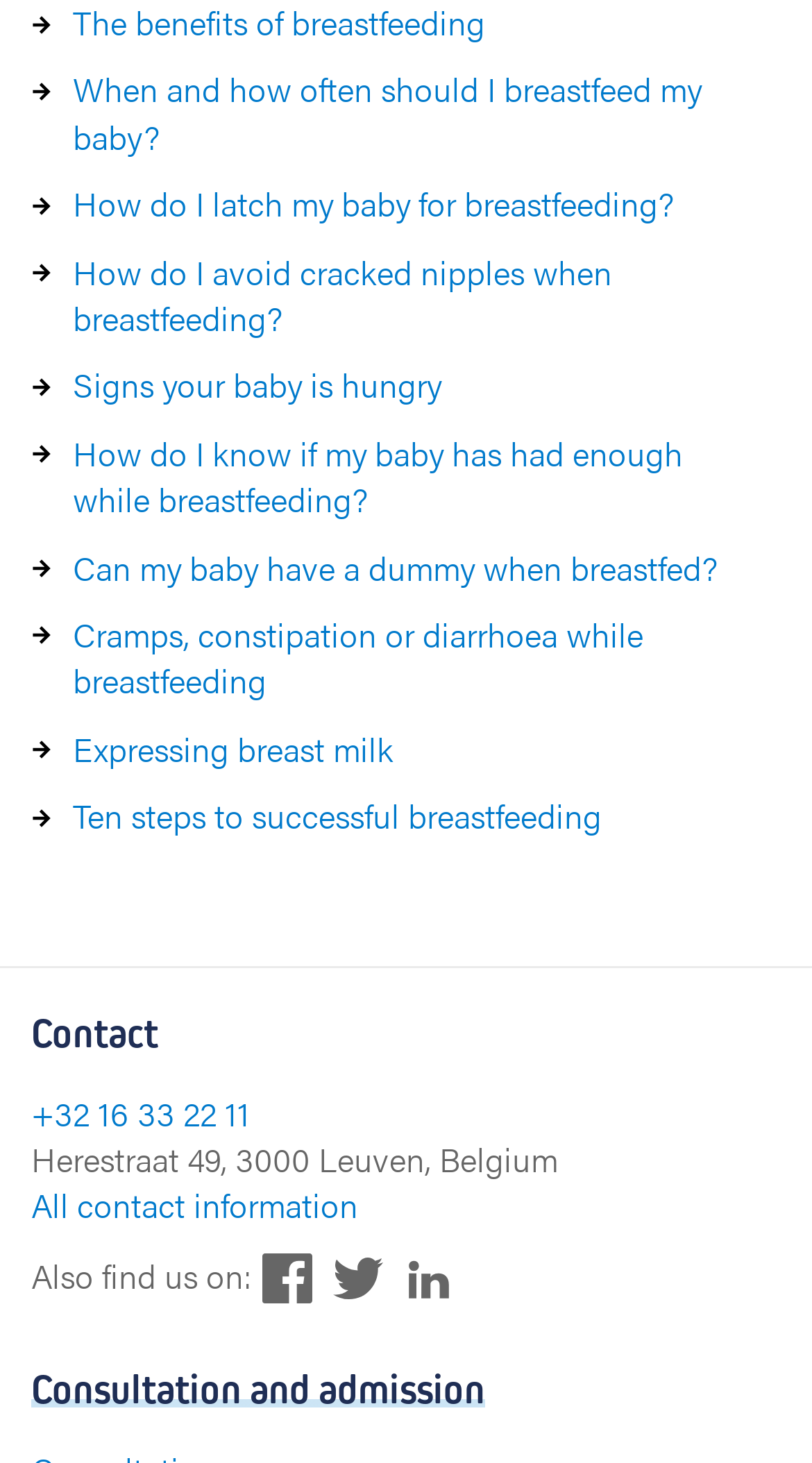Identify the bounding box coordinates for the UI element described as follows: "Signs your baby is hungry". Ensure the coordinates are four float numbers between 0 and 1, formatted as [left, top, right, bottom].

[0.09, 0.247, 0.544, 0.28]